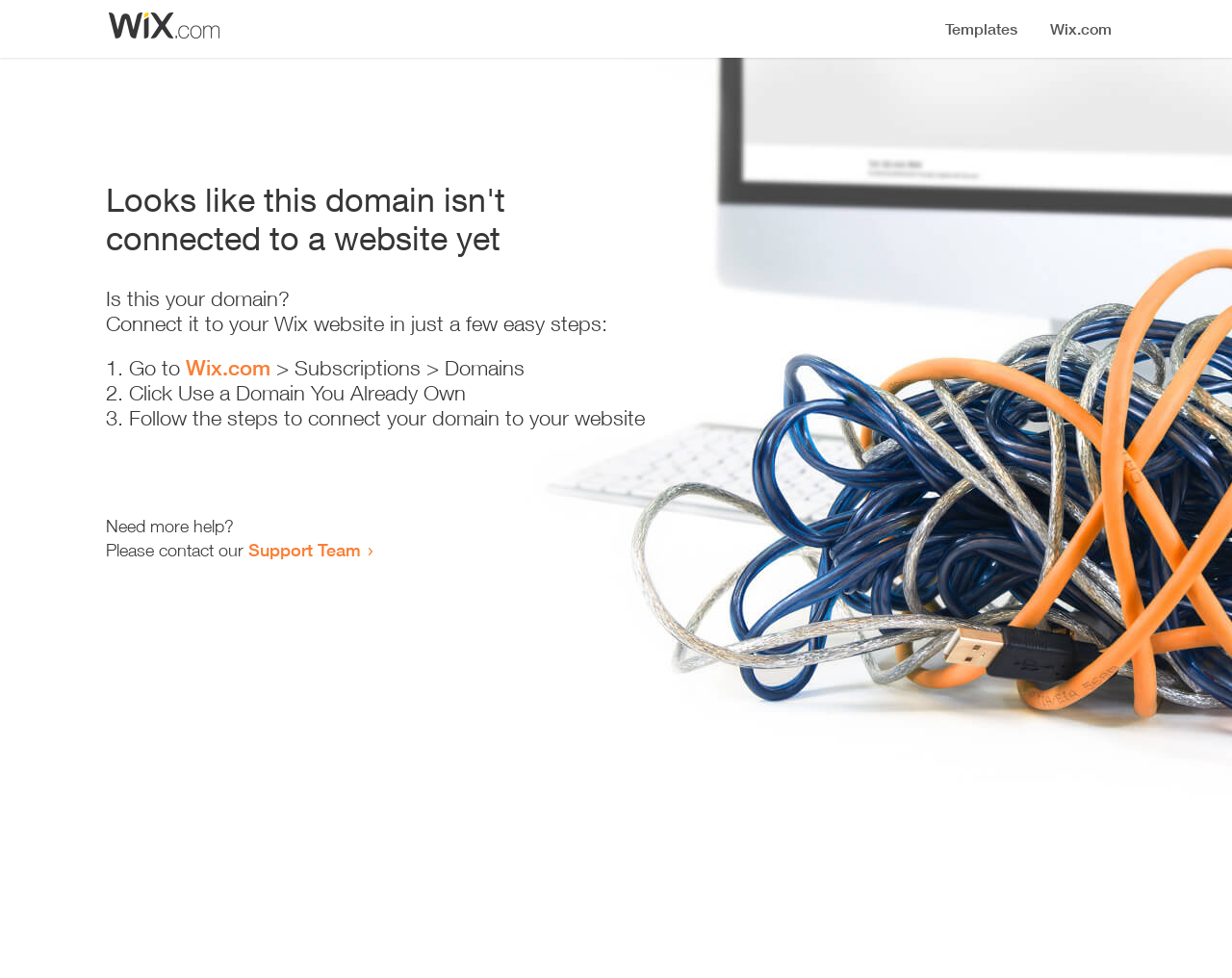Please find the bounding box for the UI component described as follows: "Wix.com".

[0.151, 0.363, 0.22, 0.389]